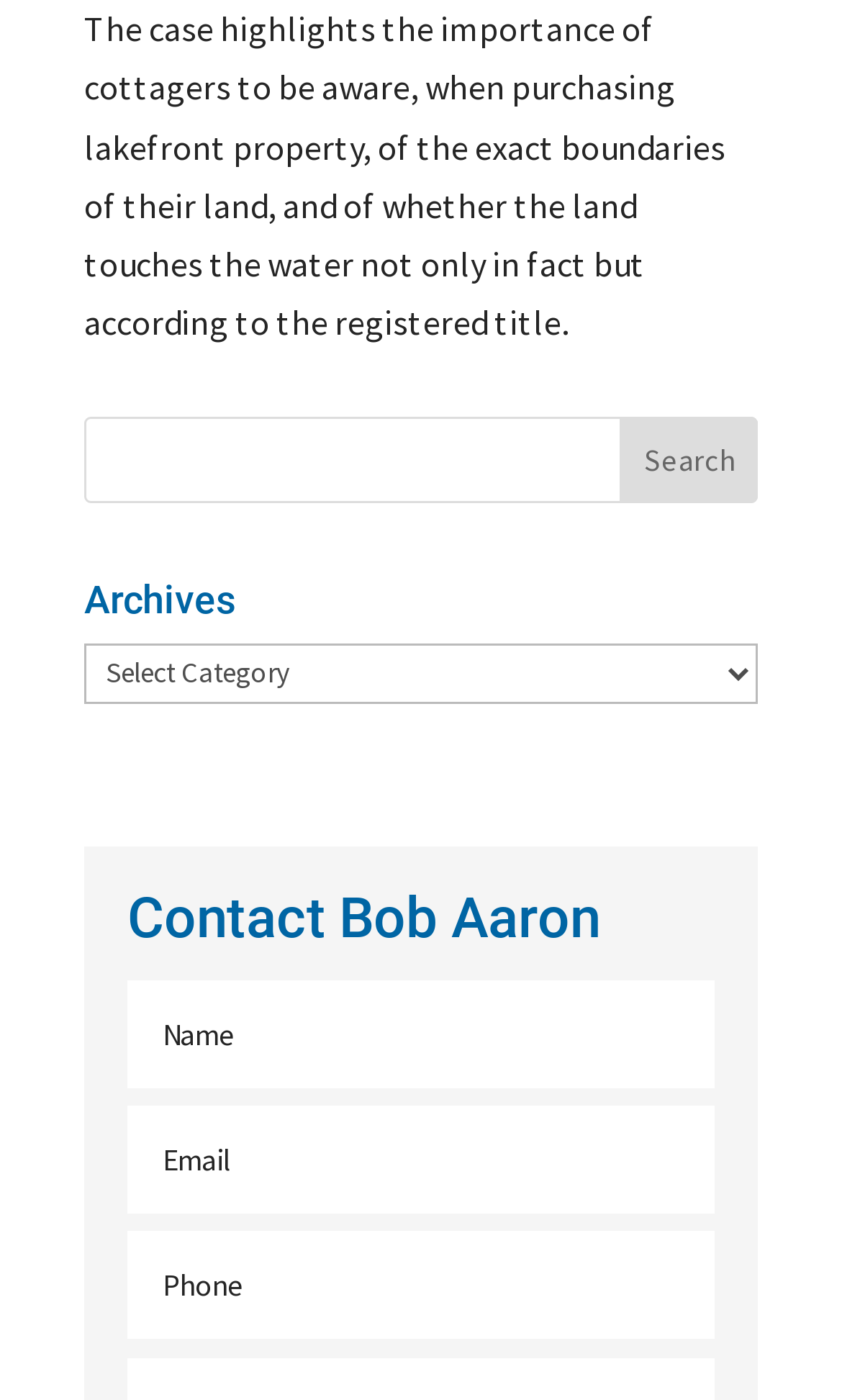How many textboxes are there for contacting Bob Aaron?
Using the picture, provide a one-word or short phrase answer.

3